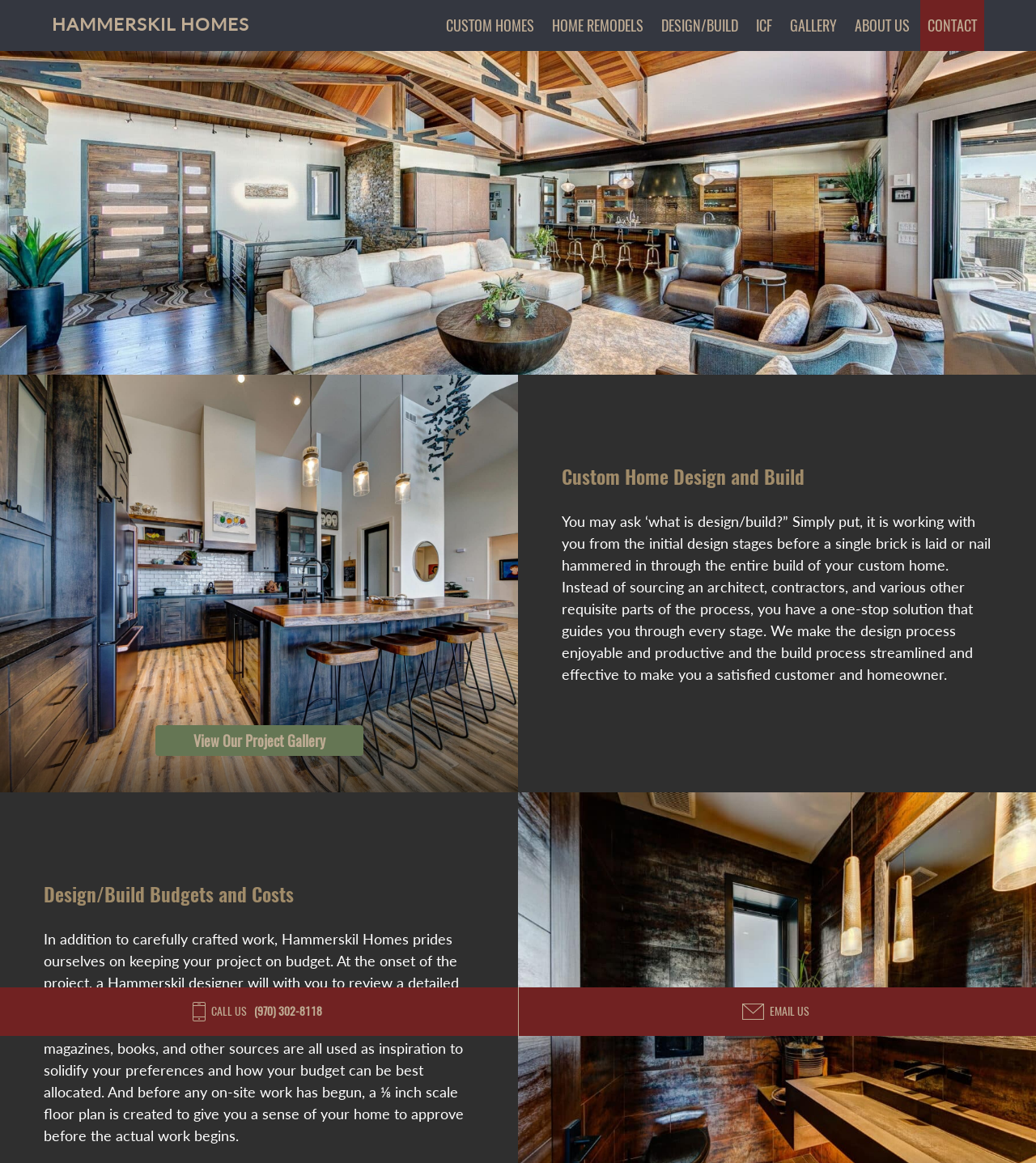Specify the bounding box coordinates of the element's area that should be clicked to execute the given instruction: "Click on CUSTOM HOMES". The coordinates should be four float numbers between 0 and 1, i.e., [left, top, right, bottom].

[0.43, 0.0, 0.516, 0.044]